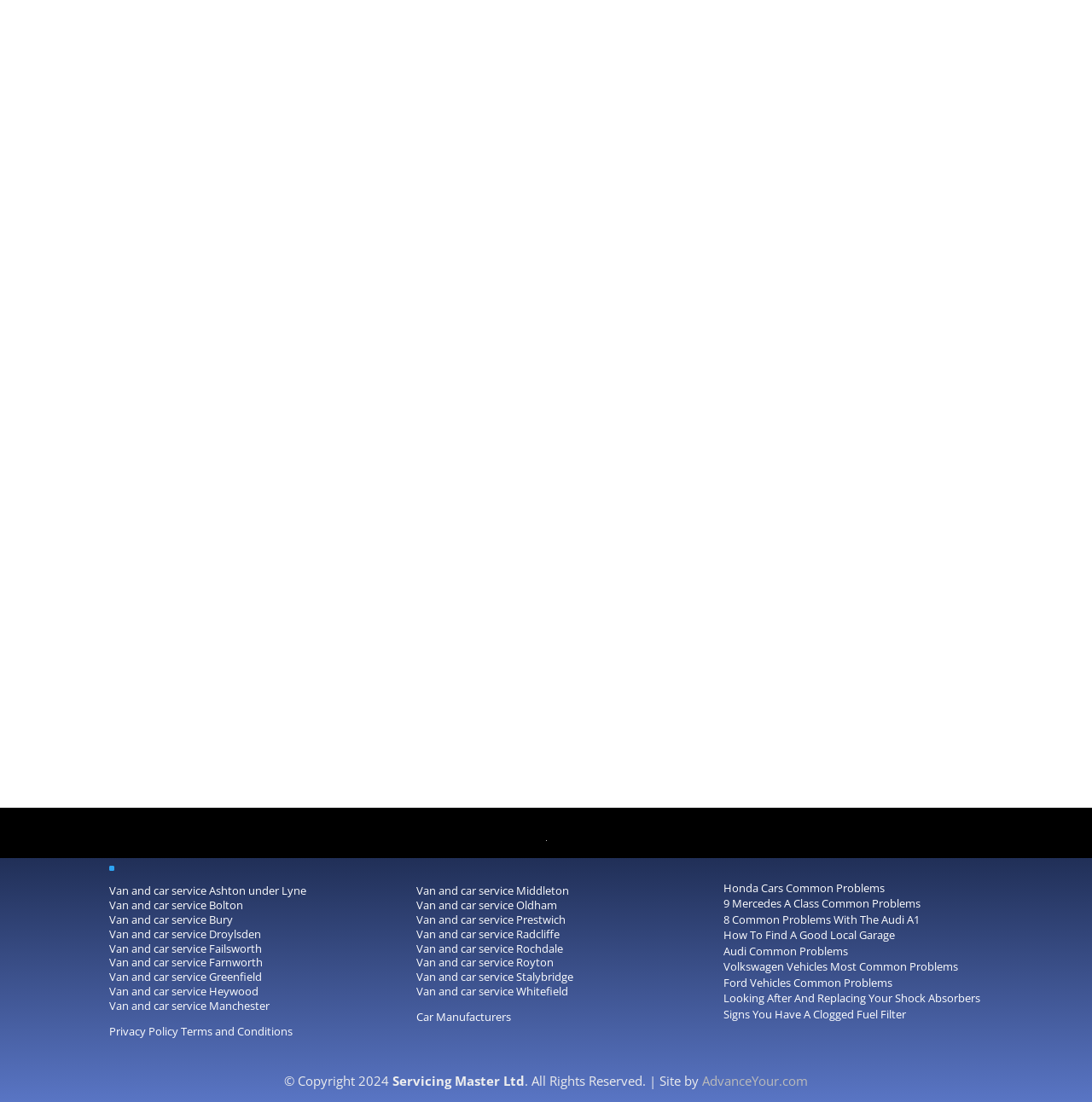Show the bounding box coordinates of the element that should be clicked to complete the task: "Visit the 'Privacy Policy' page".

[0.1, 0.929, 0.163, 0.943]